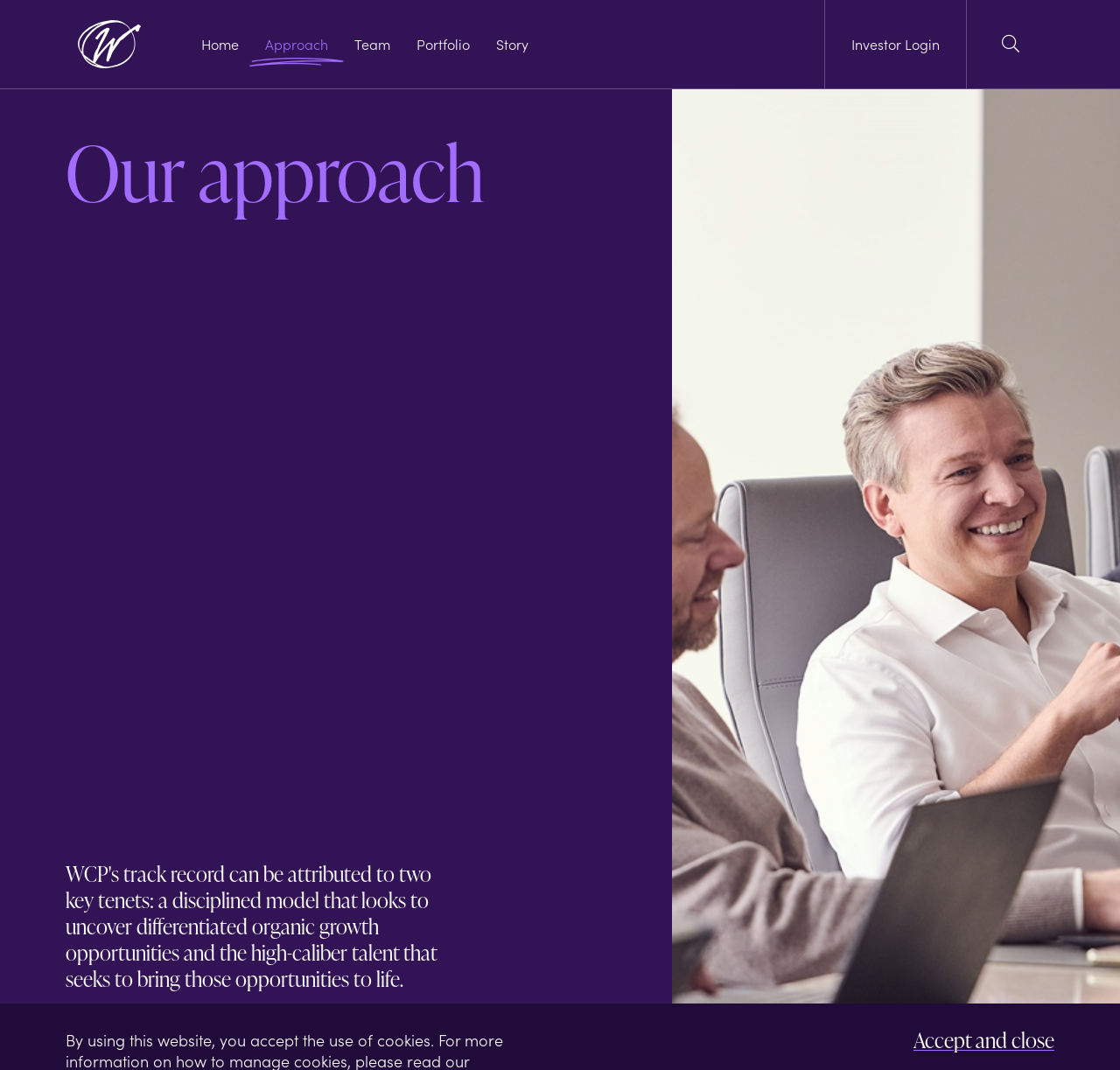Analyze the image and deliver a detailed answer to the question: How many experienced industry professionals do they have?

The number of experienced industry professionals is obtained from the StaticText '60' on the webpage, which is accompanied by a '+' sign and the text 'Experienced industry professionals'.